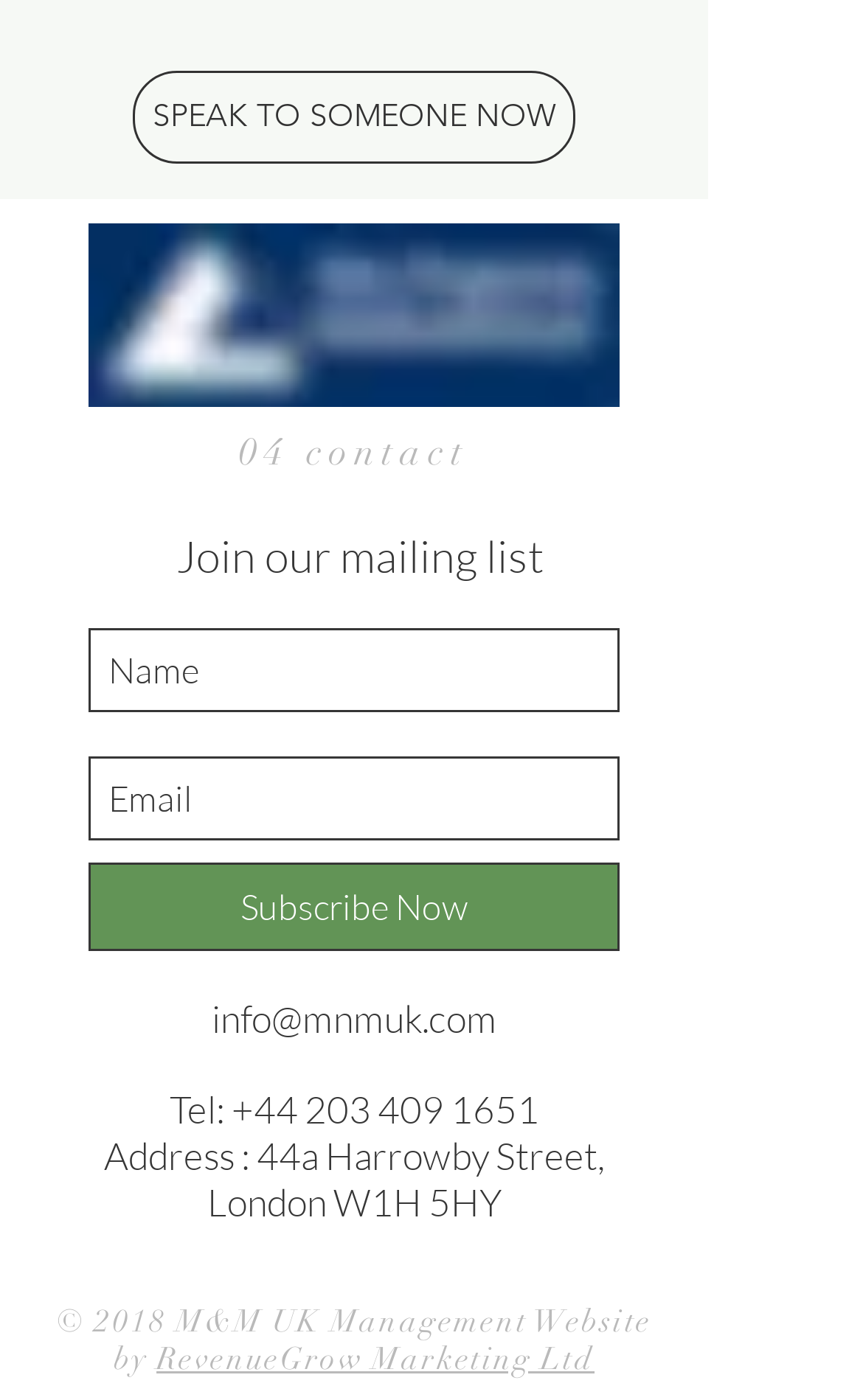Could you specify the bounding box coordinates for the clickable section to complete the following instruction: "Send an email to 'info@mnmuk.com'"?

[0.245, 0.711, 0.576, 0.744]